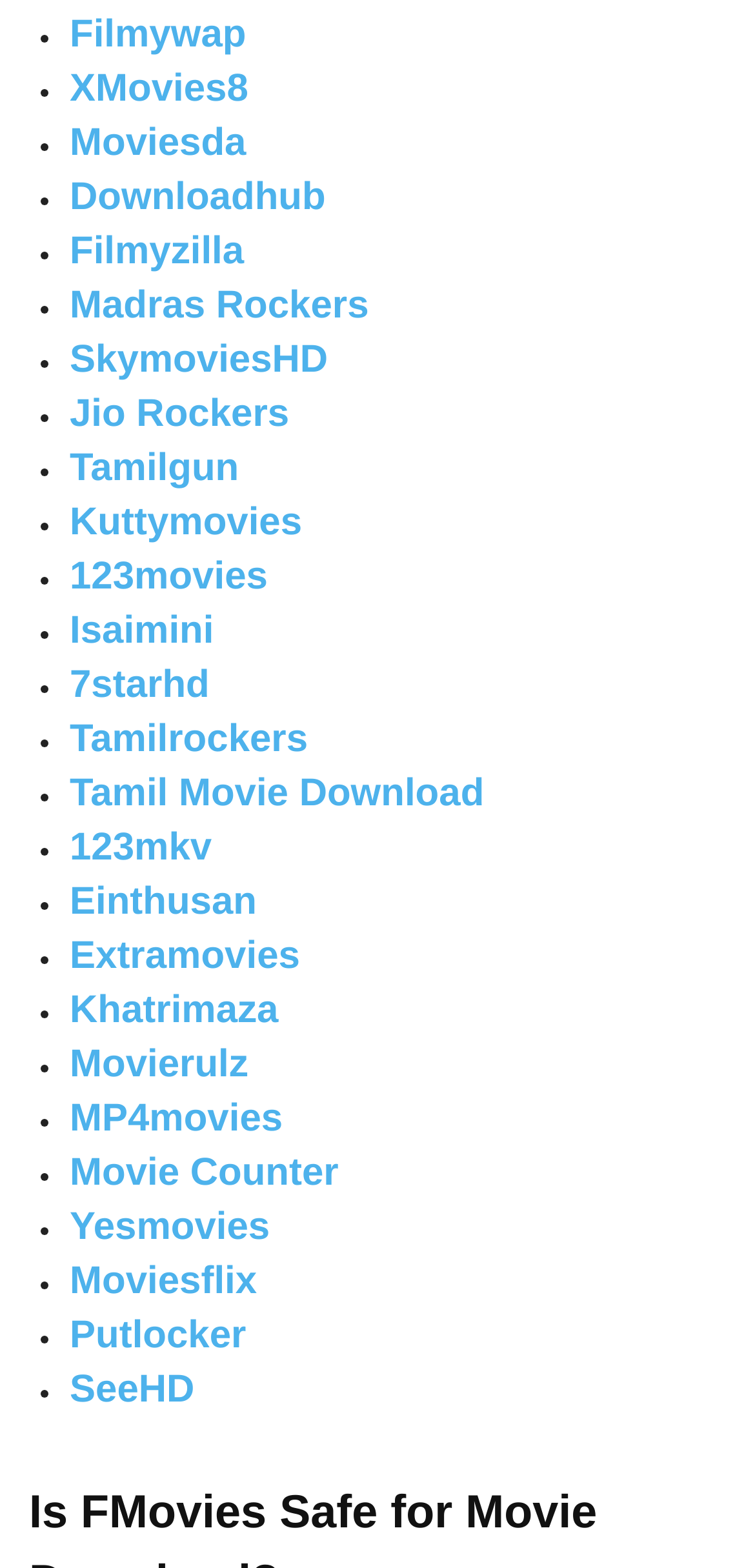Respond with a single word or phrase to the following question:
What is the first link on the webpage?

Filmywap